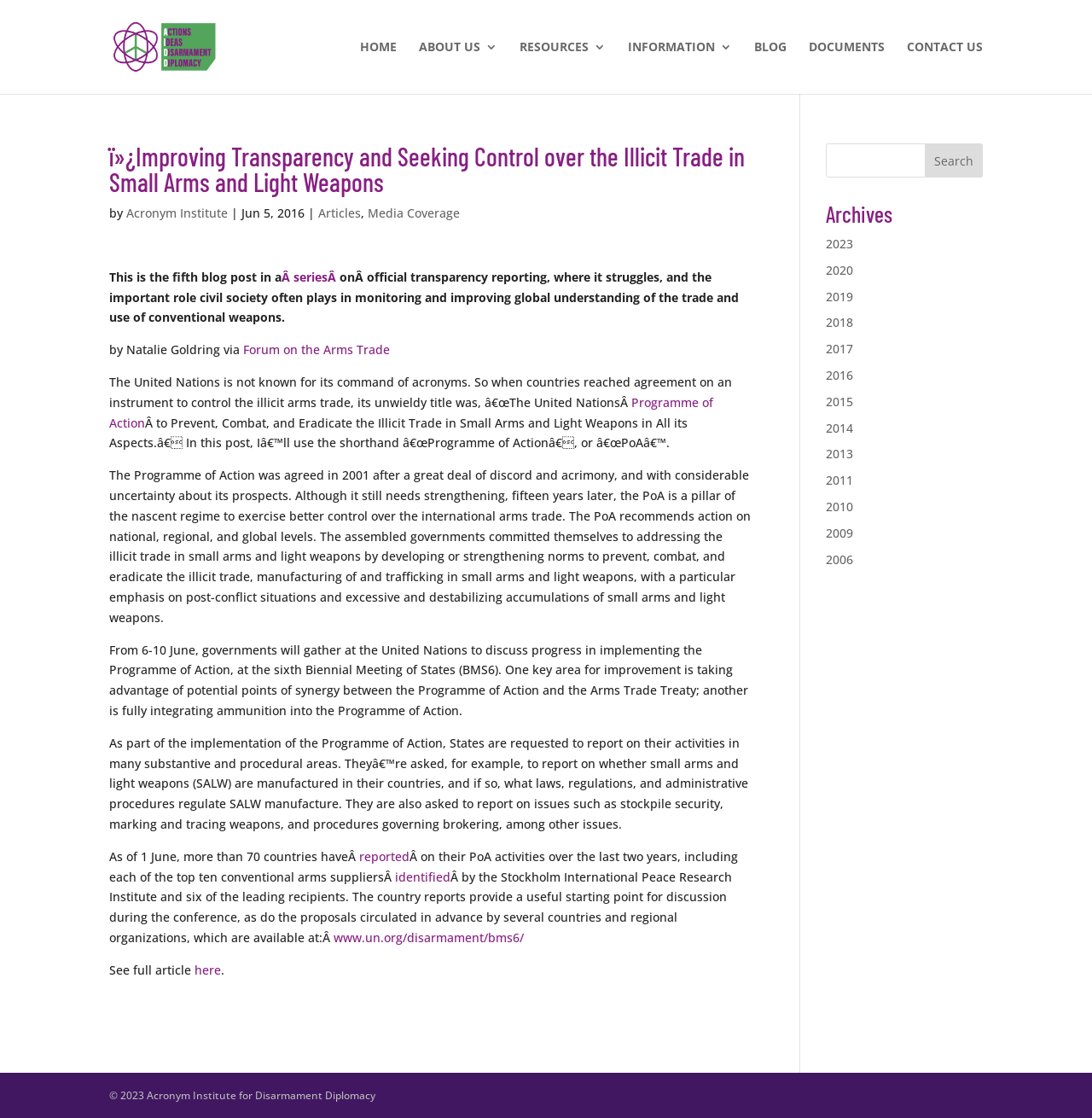Explain the webpage in detail, including its primary components.

This webpage is about improving transparency and seeking control over the illicit trade in small arms and light weapons. At the top, there is a logo of AIDD (Acronym Institute for Disarmament Diplomacy) accompanied by a link to the organization's homepage. Below the logo, there is a navigation menu with links to various sections, including HOME, ABOUT US, RESOURCES, INFORMATION, BLOG, DOCUMENTS, and CONTACT US.

The main content of the webpage is an article discussing the Programme of Action to prevent, combat, and eradicate the illicit trade in small arms and light weapons. The article is divided into several paragraphs, with links to related articles and organizations, such as the Forum on the Arms Trade and the United Nations Programme of Action.

On the right side of the webpage, there is a search box with a search button. Below the search box, there is a section titled "Archives" with links to articles from different years, ranging from 2006 to 2023.

At the bottom of the webpage, there is a copyright notice stating "© 2023 Acronym Institute for Disarmament Diplomacy".